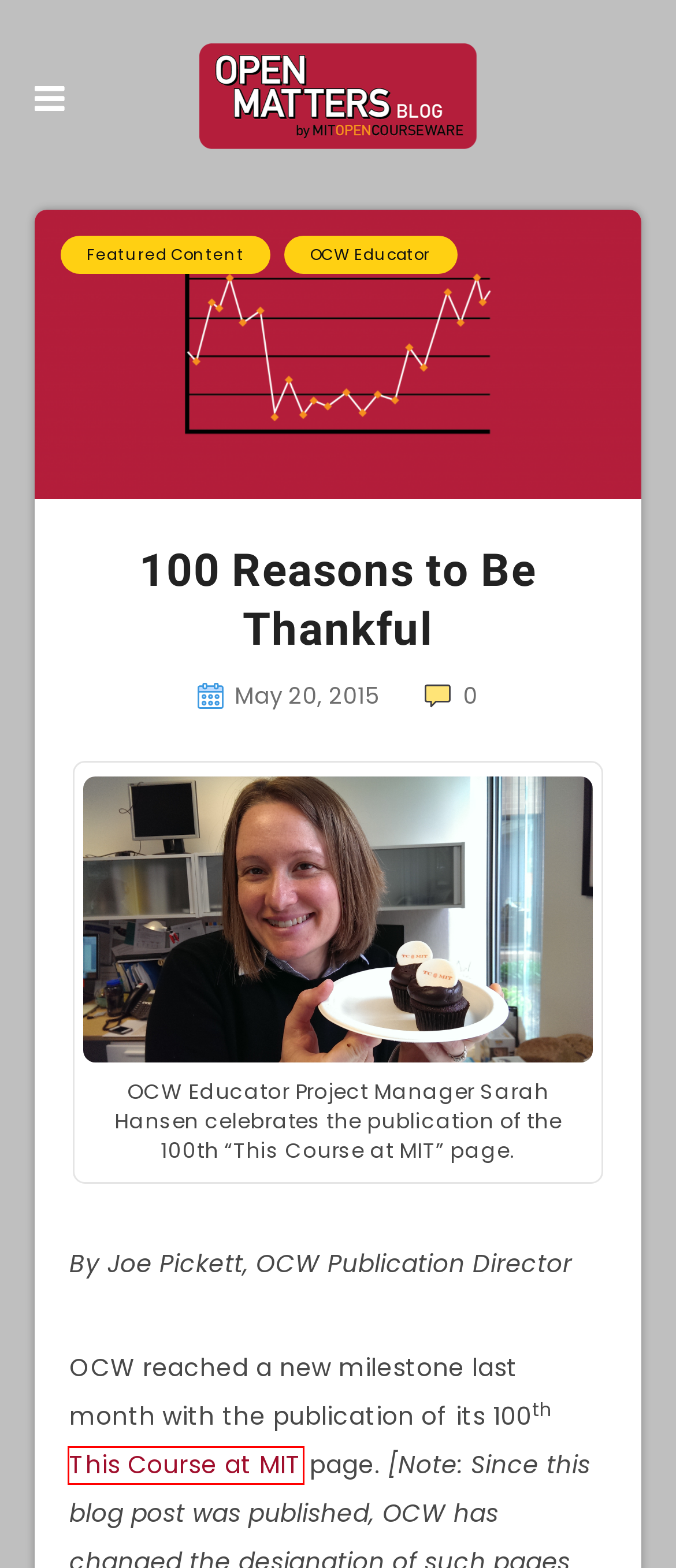Evaluate the webpage screenshot and identify the element within the red bounding box. Select the webpage description that best fits the new webpage after clicking the highlighted element. Here are the candidates:
A. Paige Dote, Student and Educator – Open Matters | MIT OpenCourseWare News
B. OCW Educator – Open Matters | MIT OpenCourseWare News
C. Conferences – Open Matters | MIT OpenCourseWare News
D. Current events – Open Matters | MIT OpenCourseWare News
E. Open Matters | MIT OpenCourseWare News – MIT OpenCourseWare Blog
F. Recognition – Open Matters | MIT OpenCourseWare News
G. Featured Content – Open Matters | MIT OpenCourseWare News
H. Search | MIT OpenCourseWare | Free Online Course Materials

H